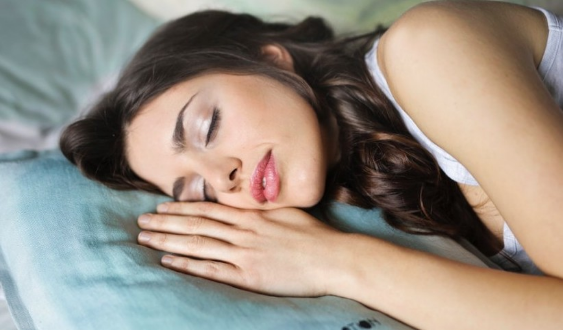Elaborate on the contents of the image in great detail.

The image depicts a woman peacefully sleeping on a soft pillow, her face relaxed and serene. She has long, wavy hair cascading over the pillow, and her expression conveys a sense of calm and tranquility. This moment of rest may resonate with the theme of well-being and the importance of adequate sleep, particularly in relation to health issues such as Vitamin D deficiency. The accompanying text on Vitamin D highlights that lower levels of this essential nutrient can contribute to excessive sleepiness, along with various other symptoms, emphasizing the connection between nutritional health and sleep quality.